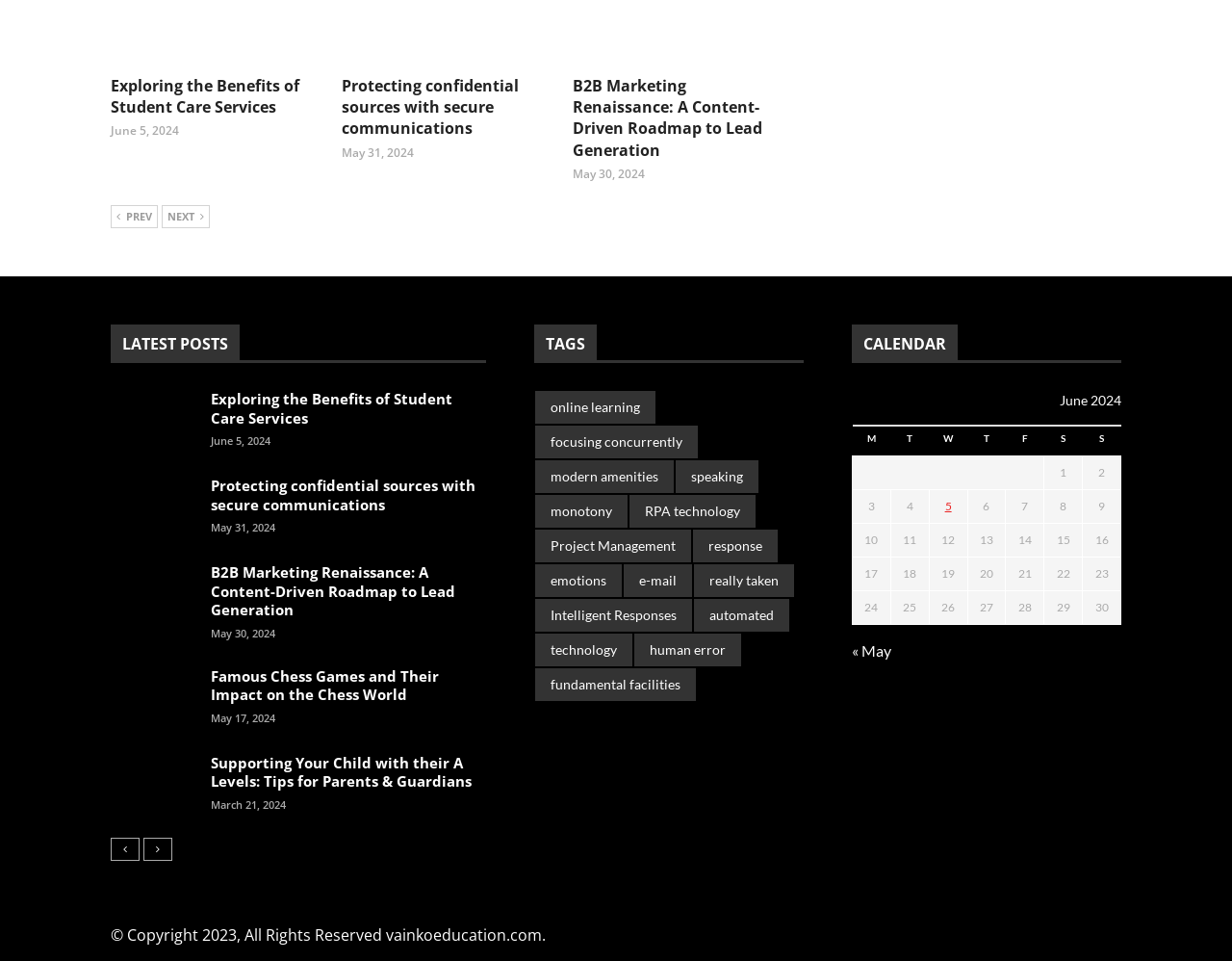Determine the coordinates of the bounding box that should be clicked to complete the instruction: "Go to the previous page". The coordinates should be represented by four float numbers between 0 and 1: [left, top, right, bottom].

[0.09, 0.214, 0.128, 0.238]